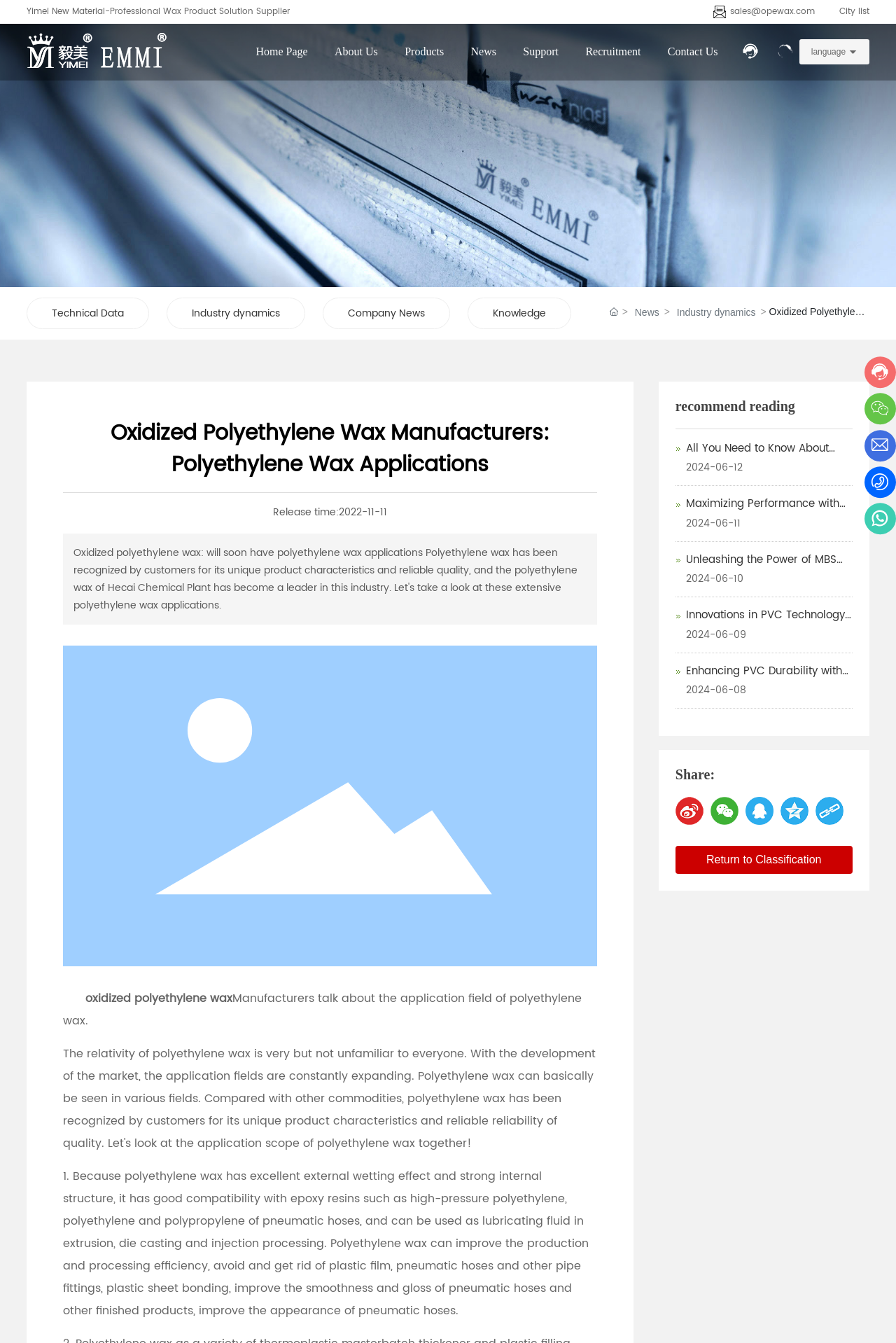Select the bounding box coordinates of the element I need to click to carry out the following instruction: "Click on the 'Home Page' link".

[0.285, 0.018, 0.343, 0.059]